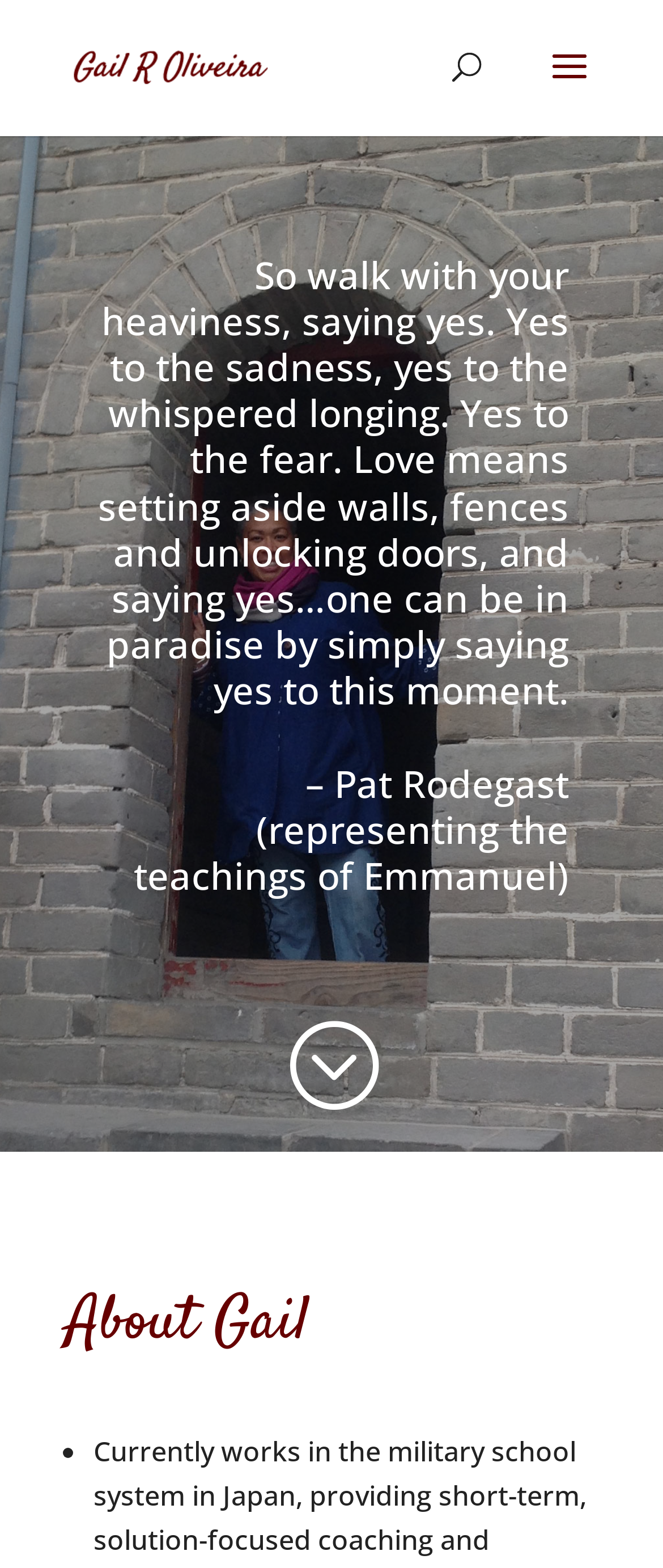Given the element description: ";", predict the bounding box coordinates of the UI element it refers to, using four float numbers between 0 and 1, i.e., [left, top, right, bottom].

[0.428, 0.648, 0.572, 0.713]